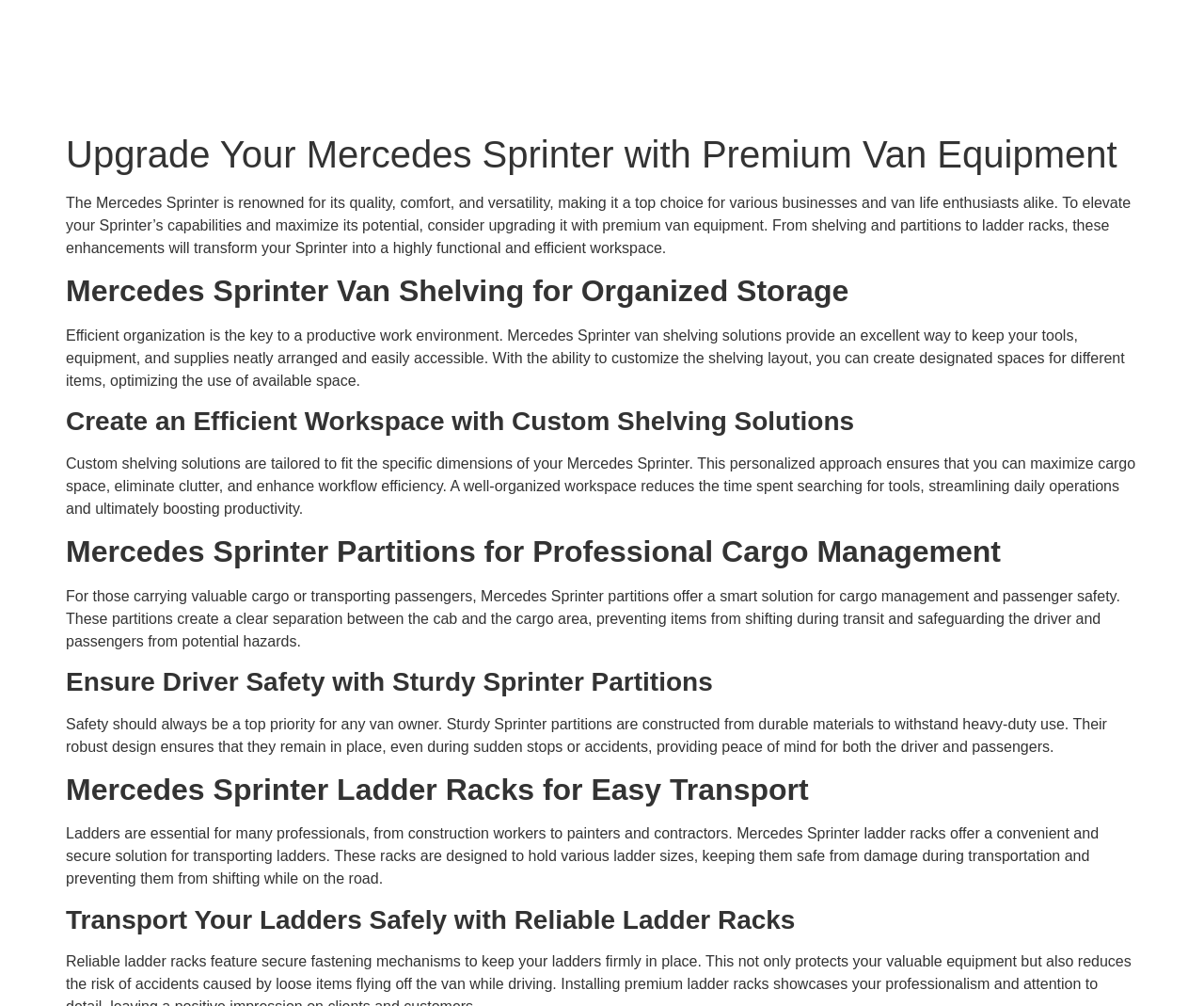Please determine the bounding box coordinates for the UI element described as: "Van Ladder Racks".

[0.53, 0.019, 0.654, 0.062]